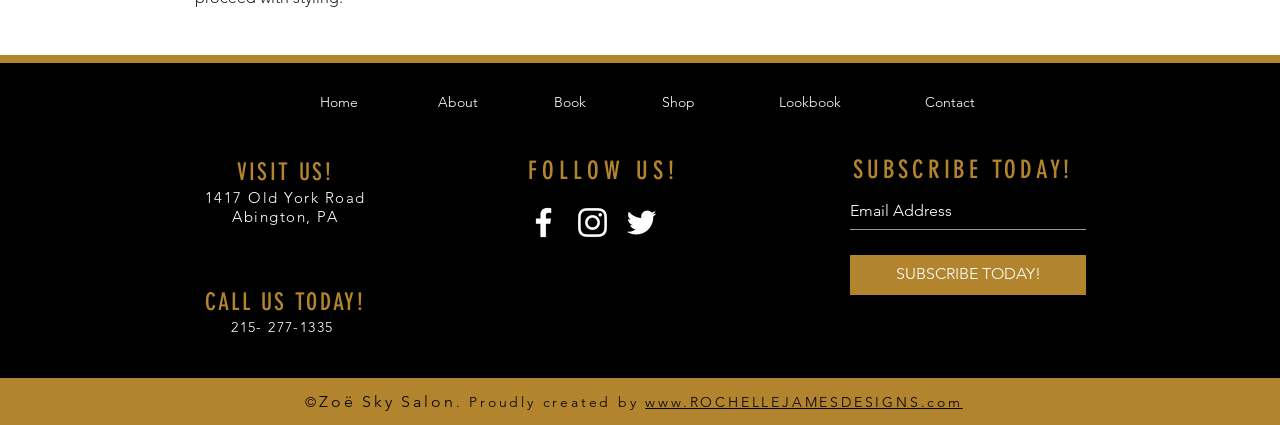Based on the image, give a detailed response to the question: What is the phone number of the salon?

The phone number of the salon can be found in the top section of the webpage, where it is written '215-277-1335'.